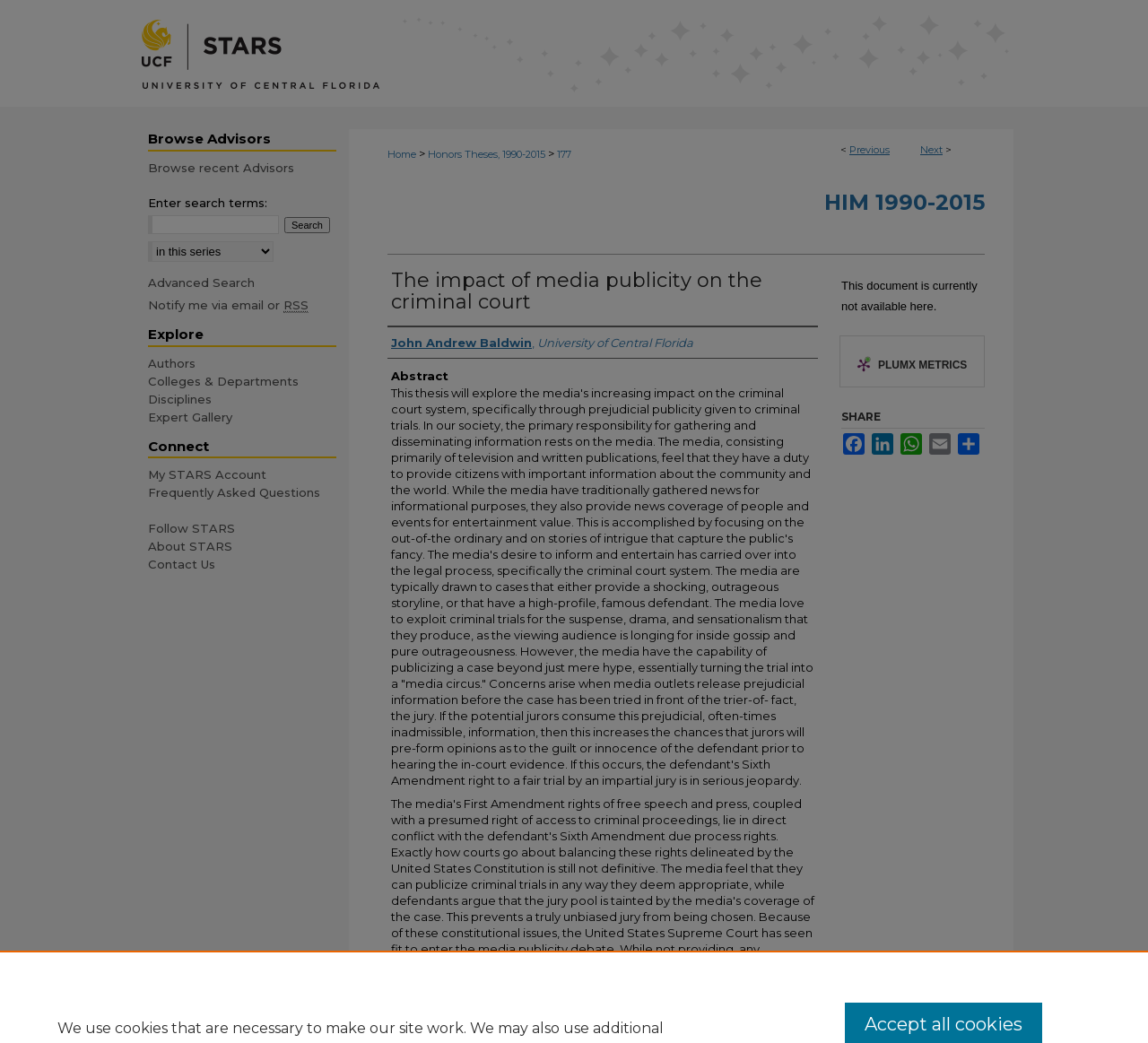Offer a detailed account of what is visible on the webpage.

This webpage appears to be a thesis publication page, titled "The impact of media publicity on the criminal court" by John Andrew Baldwin. At the top, there is a menu link and a STARS logo, which is an image. Below the logo, there are navigation links, including "Previous", "Next", and a breadcrumb trail showing the current location within the website.

The main content area is divided into several sections. The first section displays the title of the thesis, followed by the author's name, John Andrew Baldwin, which is a link to his profile. Below the author's name, there is an abstract section, which contains a lengthy text describing the thesis's topic, focusing on the media's impact on the criminal court system.

To the right of the abstract, there is a section with links to share the thesis on various social media platforms, including Facebook, LinkedIn, WhatsApp, and Email. Below this section, there is a "PLUMX METRICS" link, accompanied by an image.

On the left side of the page, there is a complementary section with several links, including "Browse Advisors", "Enter search terms", and "Advanced Search". There are also links to explore different categories, such as "Authors", "Colleges & Departments", and "Disciplines". Additionally, there are links to connect with the website, including "My STARS Account", "Frequently Asked Questions", and "Contact Us".